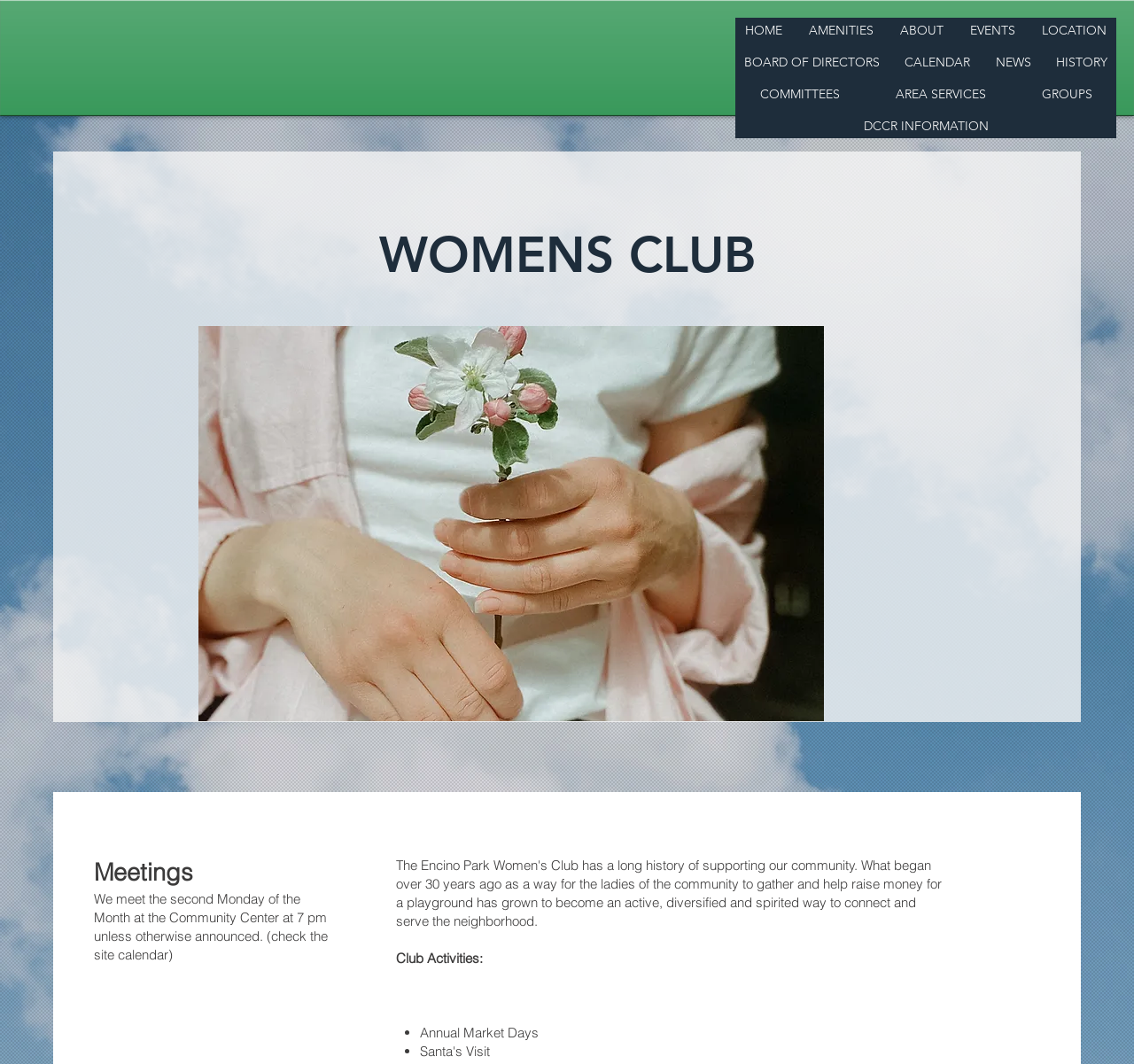Give a one-word or one-phrase response to the question: 
What is one of the club activities?

Annual Market Days